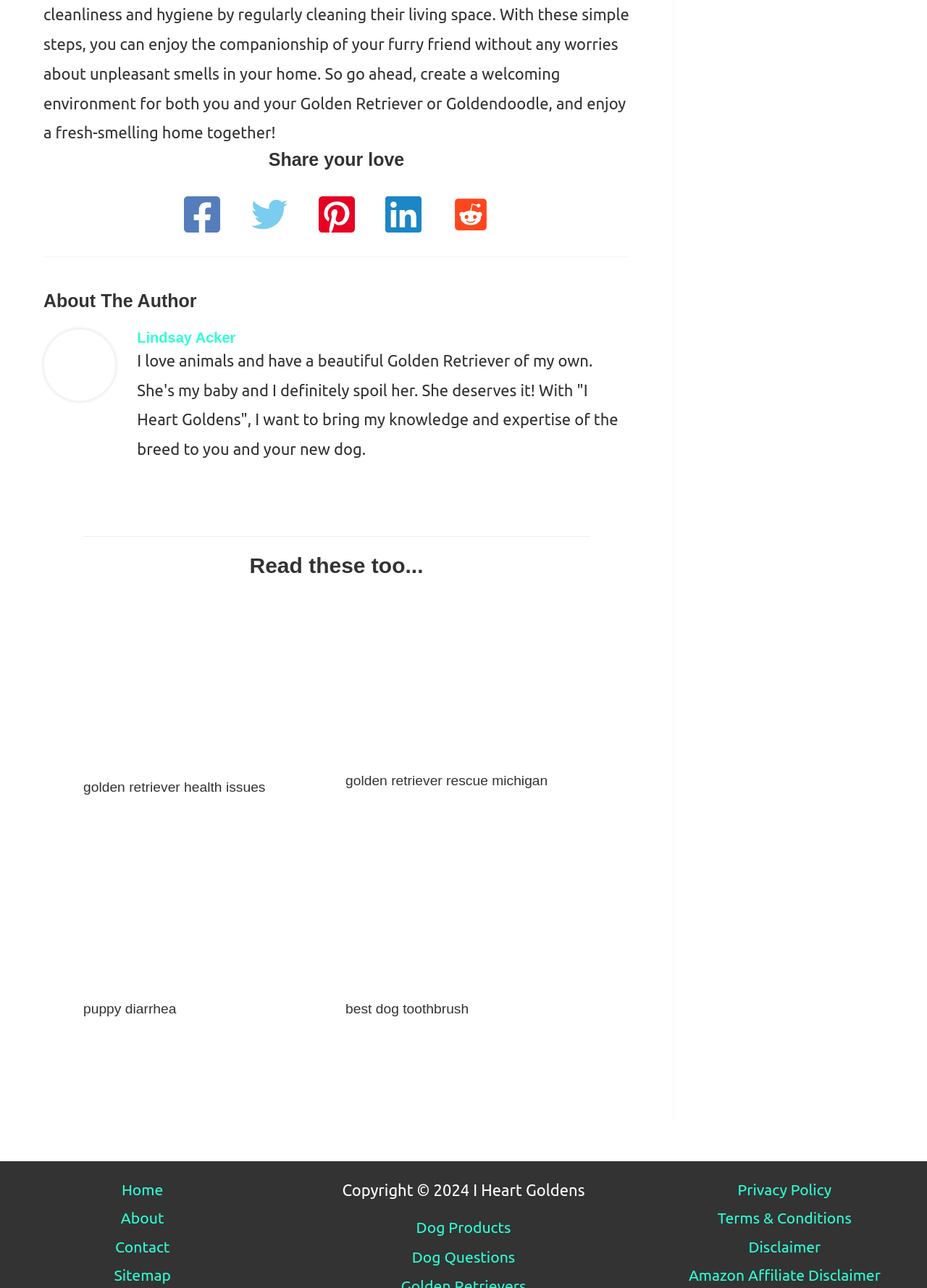How many links are there in the footer? Analyze the screenshot and reply with just one word or a short phrase.

7